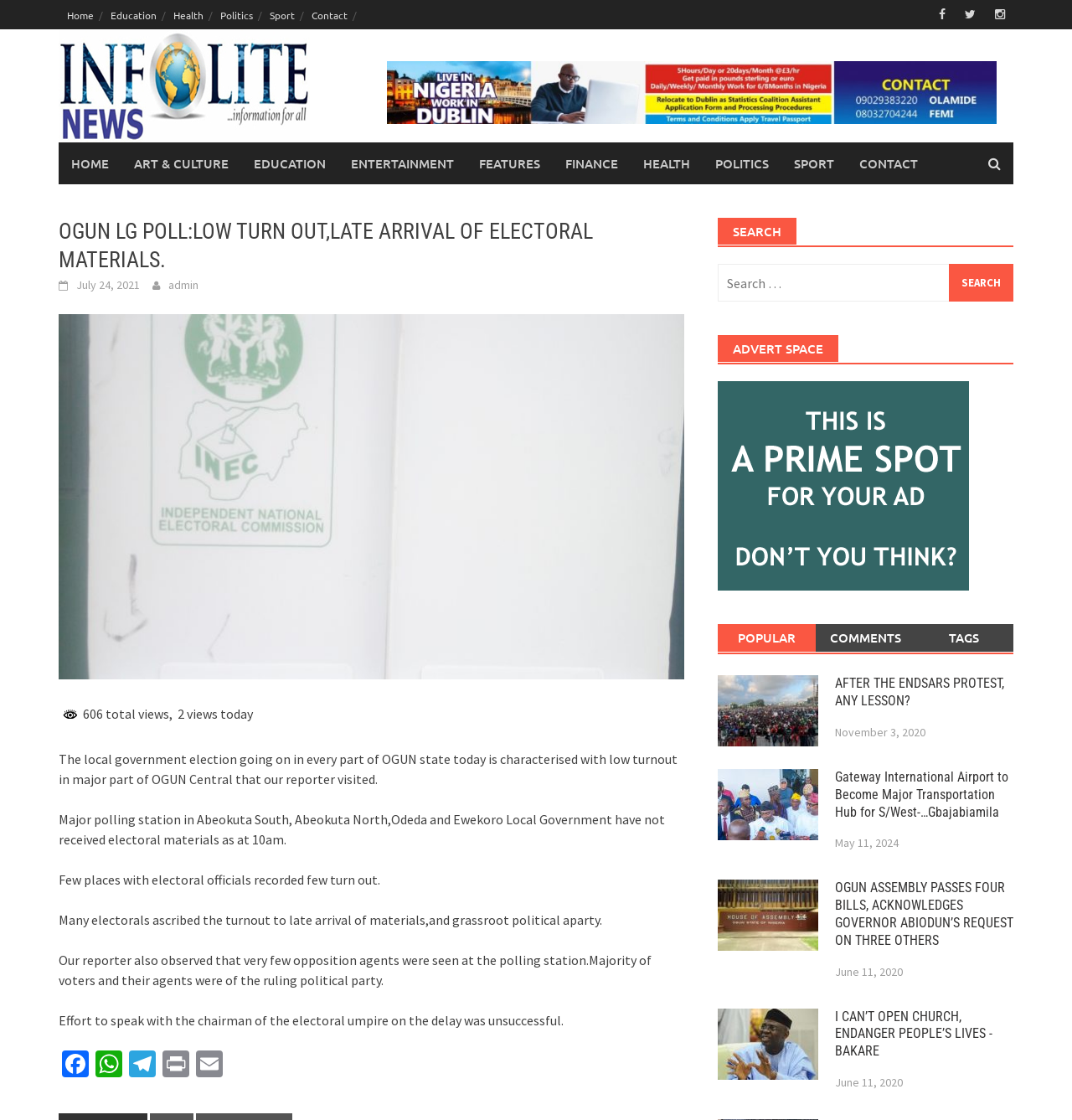Locate and generate the text content of the webpage's heading.

OGUN LG POLL:LOW TURN OUT,LATE ARRIVAL OF ELECTORAL MATERIALS.